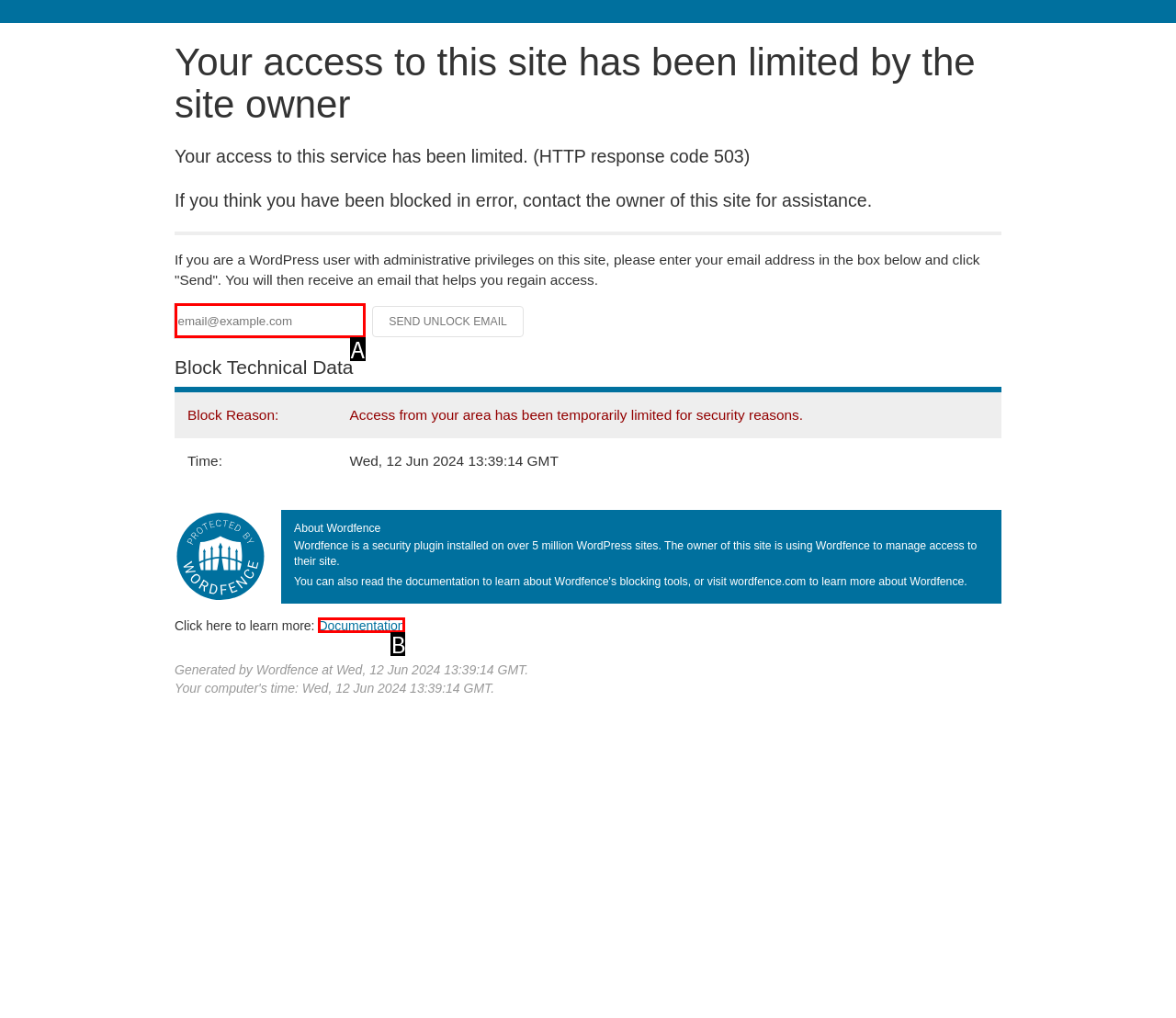Based on the description: Documentation, select the HTML element that best fits. Reply with the letter of the correct choice from the options given.

B